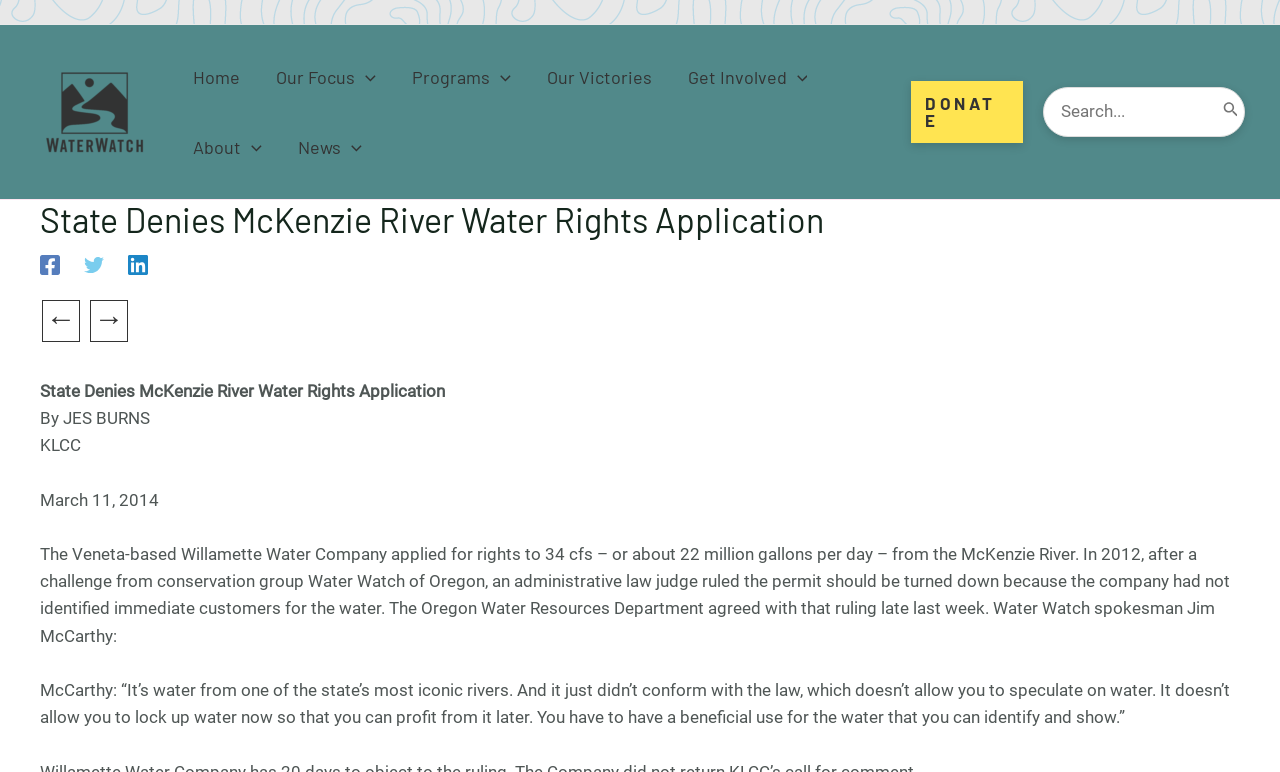Determine the bounding box coordinates for the UI element described. Format the coordinates as (top-left x, top-left y, bottom-right x, bottom-right y) and ensure all values are between 0 and 1. Element description: Our Focus

[0.202, 0.054, 0.308, 0.145]